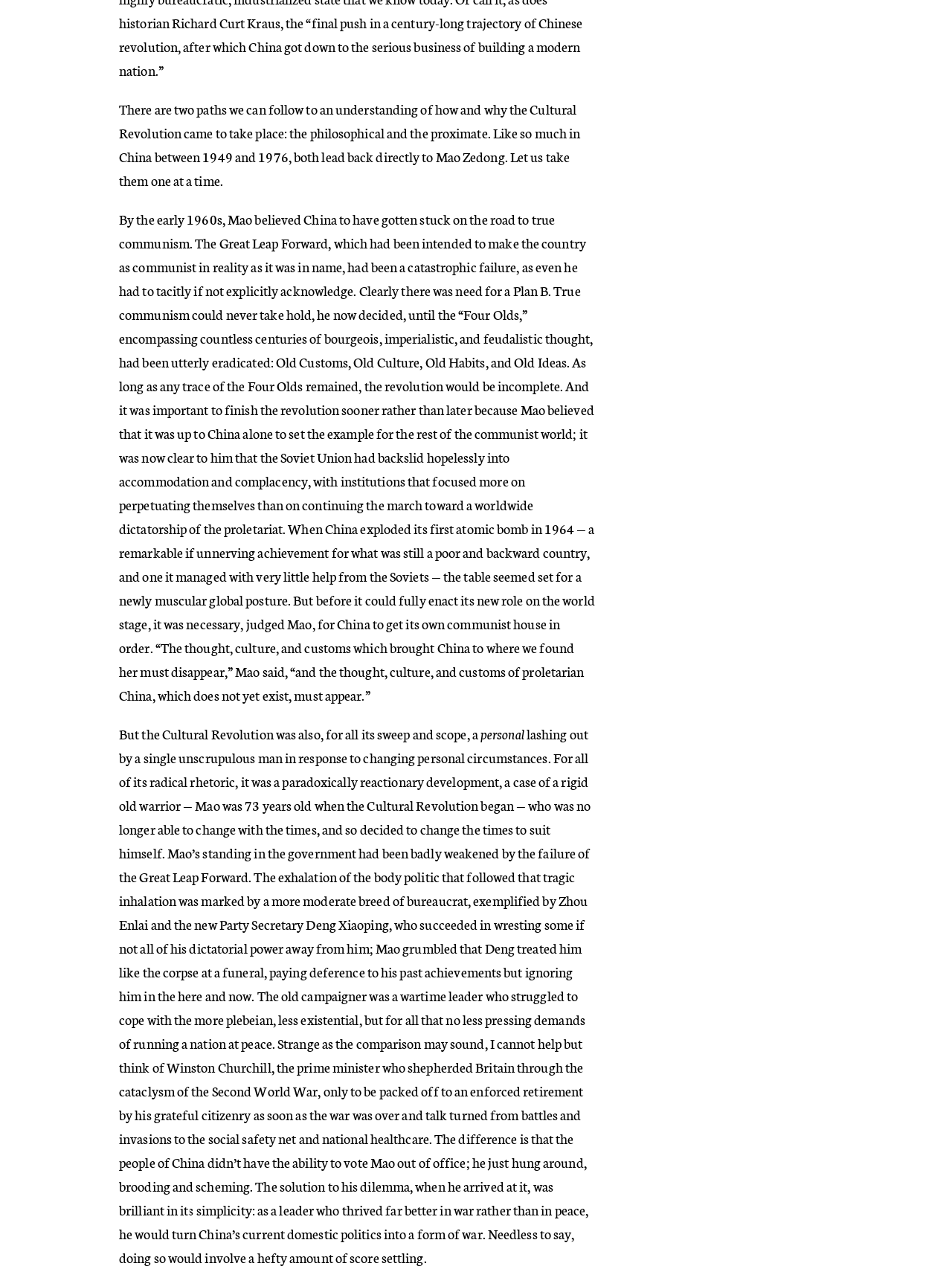Determine the bounding box coordinates of the region that needs to be clicked to achieve the task: "Open message in thread '[xubuntu-users] Fwd: Xubuntu 16.04.2 Problem With Pulseaudio'".

None